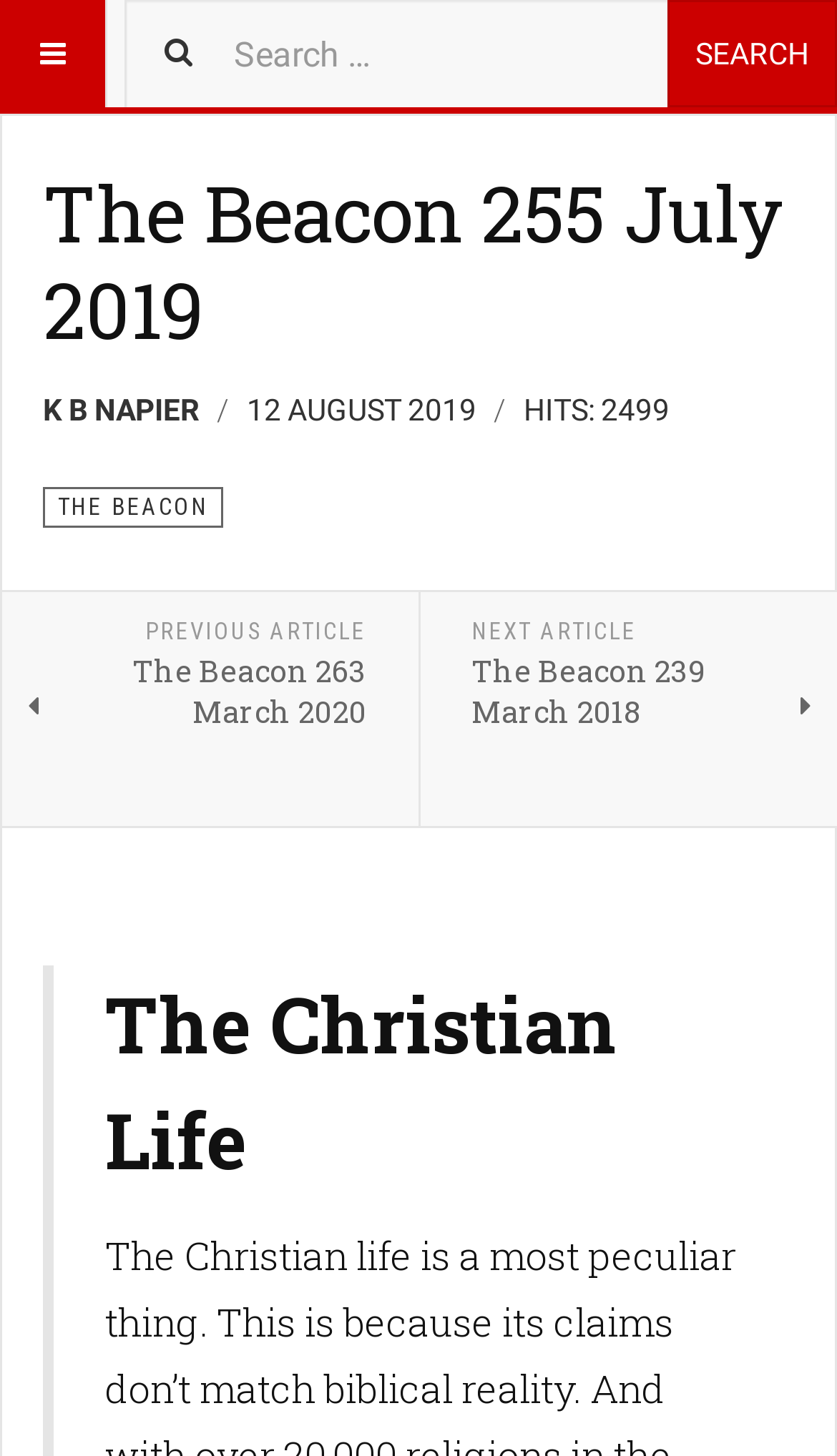Refer to the image and provide an in-depth answer to the question: 
What is the date of publication of the current article?

I found the date of publication by looking at the description list detail that says 'Published:' and then finding the time element that says '12 AUGUST 2019'.